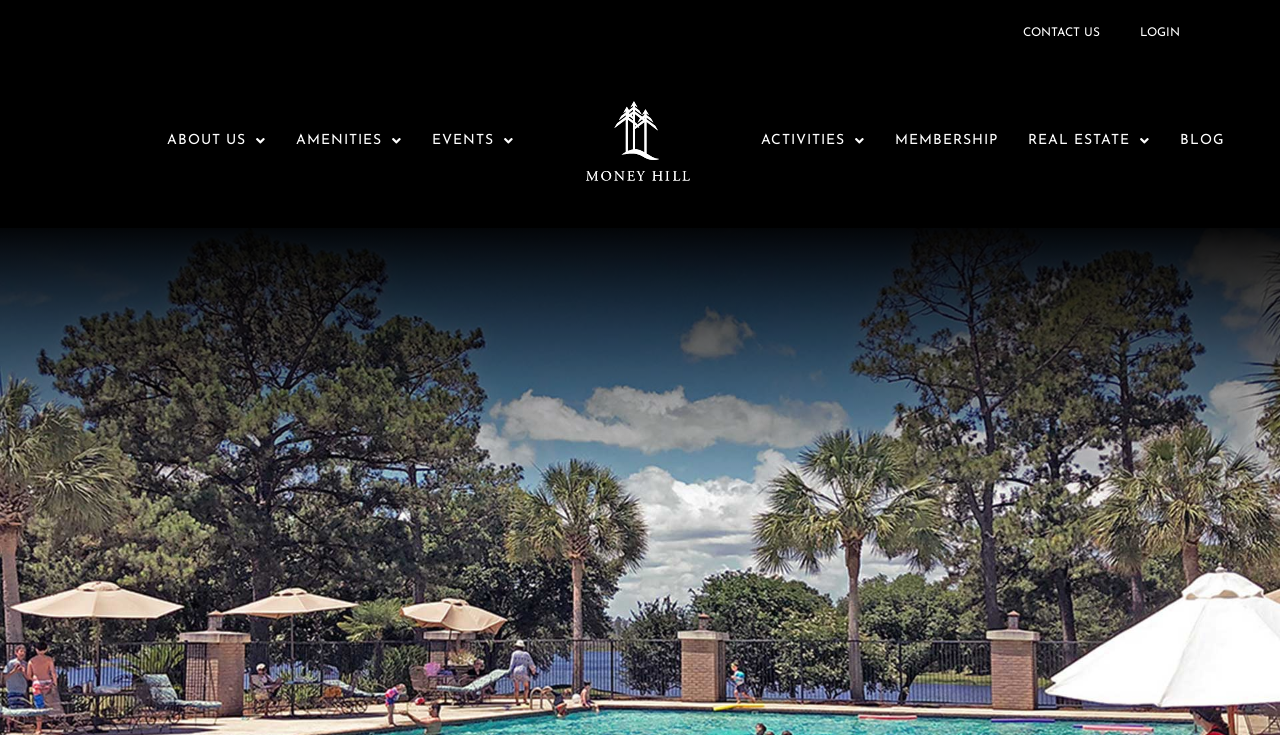Please determine and provide the text content of the webpage's heading.

Get Fit, Stay Fit